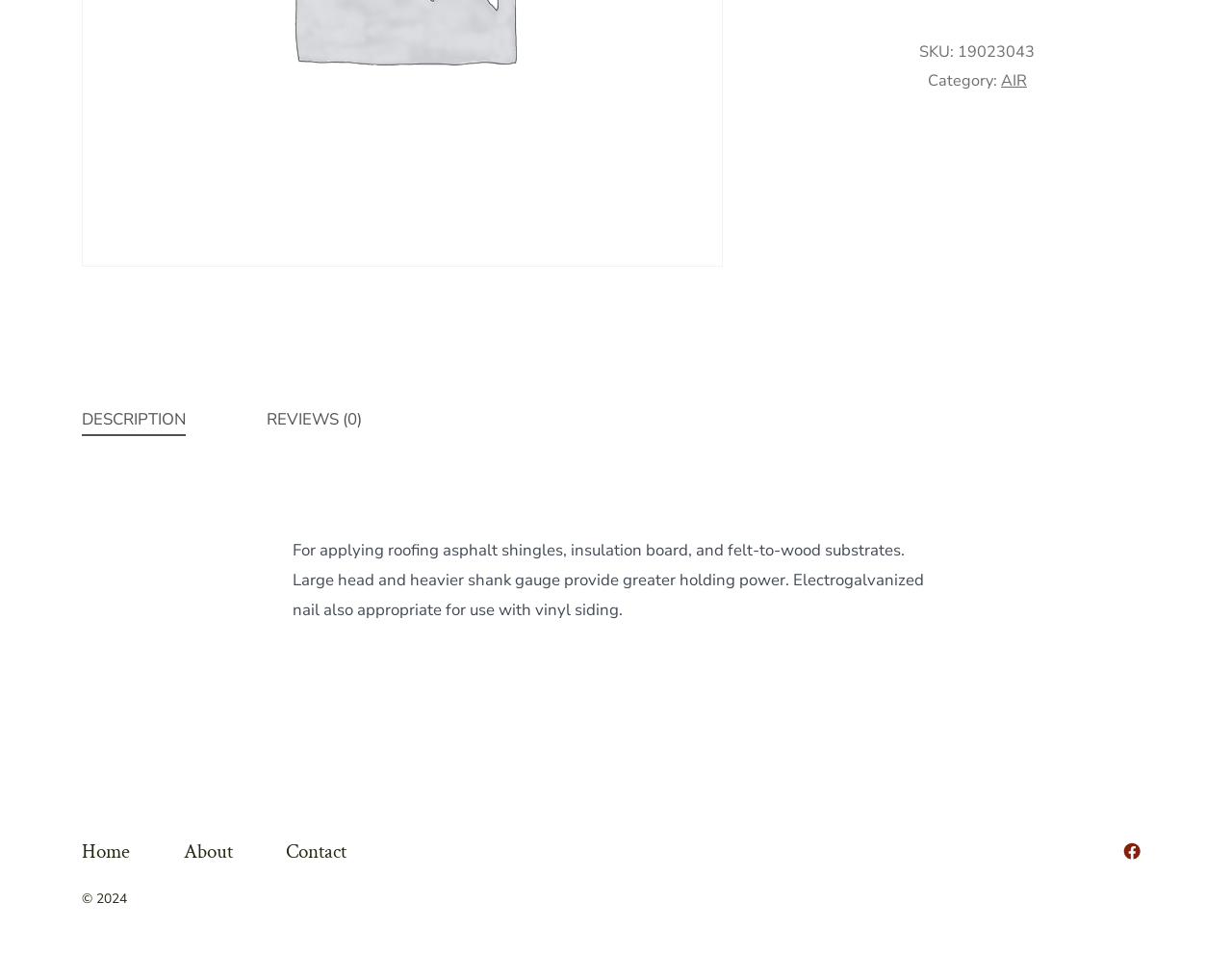Using the webpage screenshot, find the UI element described by Reviews (0). Provide the bounding box coordinates in the format (top-left x, top-left y, bottom-right x, bottom-right y), ensuring all values are floating point numbers between 0 and 1.

[0.217, 0.412, 0.294, 0.445]